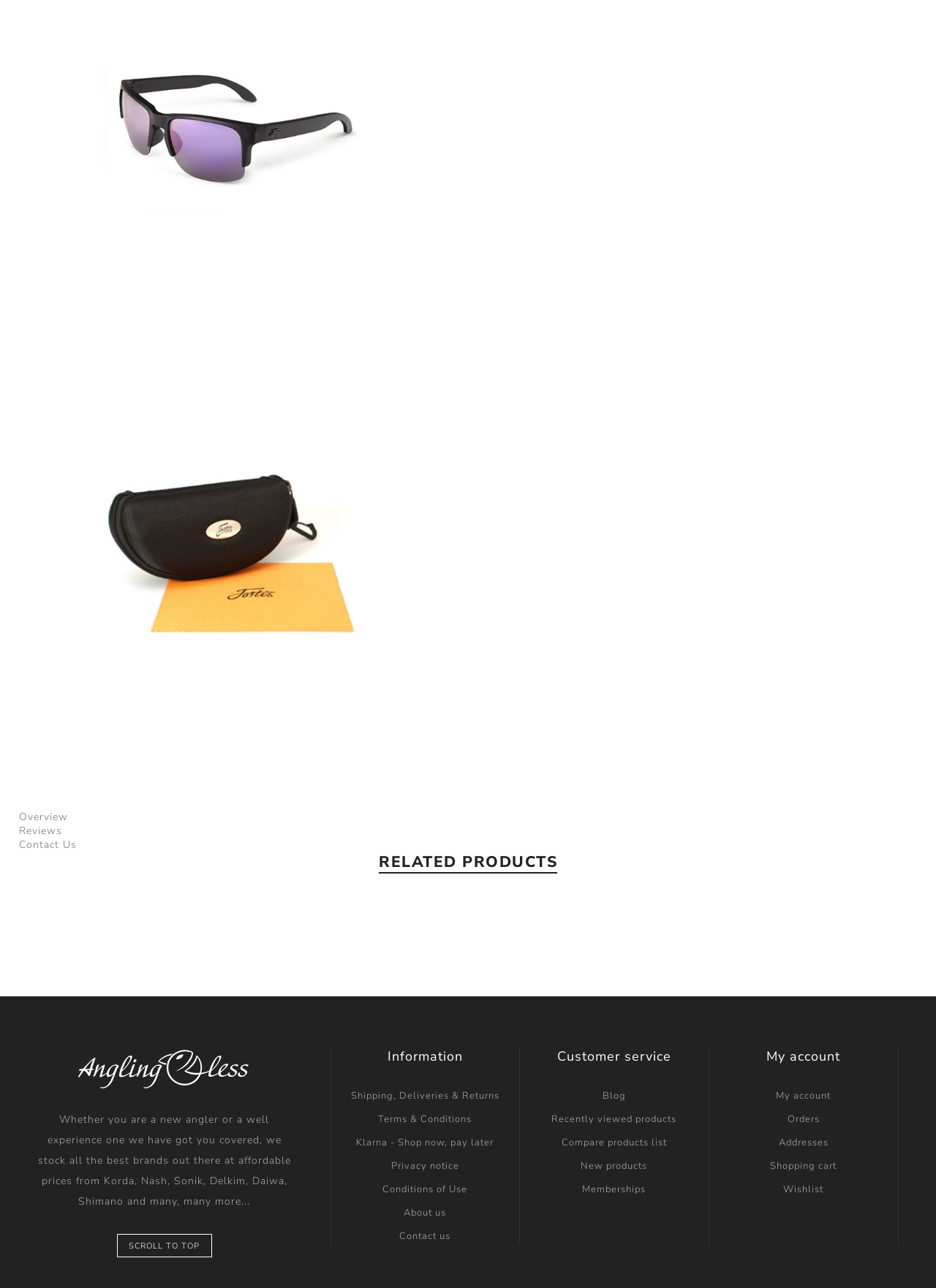Can you find the bounding box coordinates for the element to click on to achieve the instruction: "Read reviews"?

[0.02, 0.584, 0.066, 0.595]